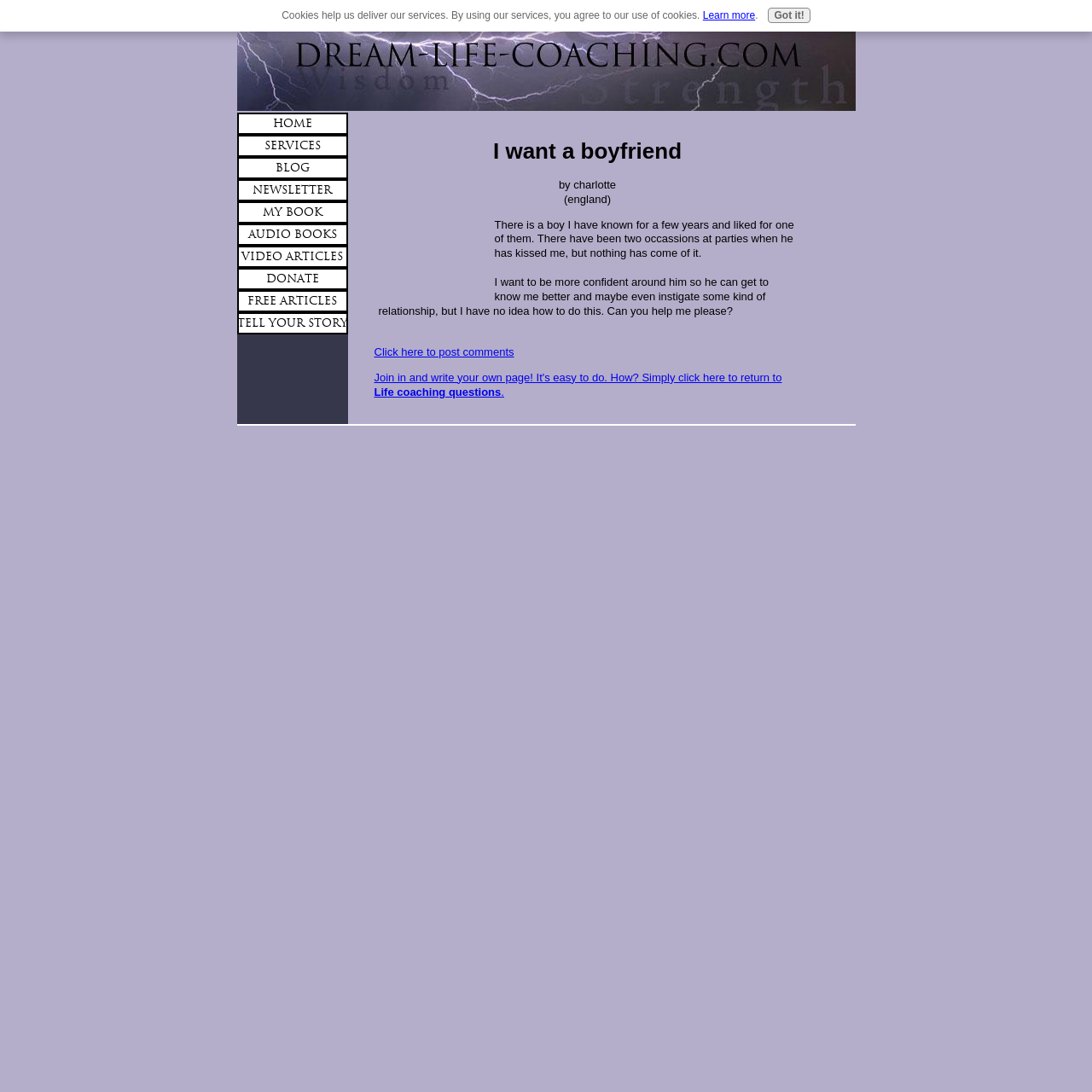Based on the image, provide a detailed response to the question:
What is the author's name?

The author's name is mentioned in the static text 'by charlotte' which is located below the main heading 'I want a boyfriend'.